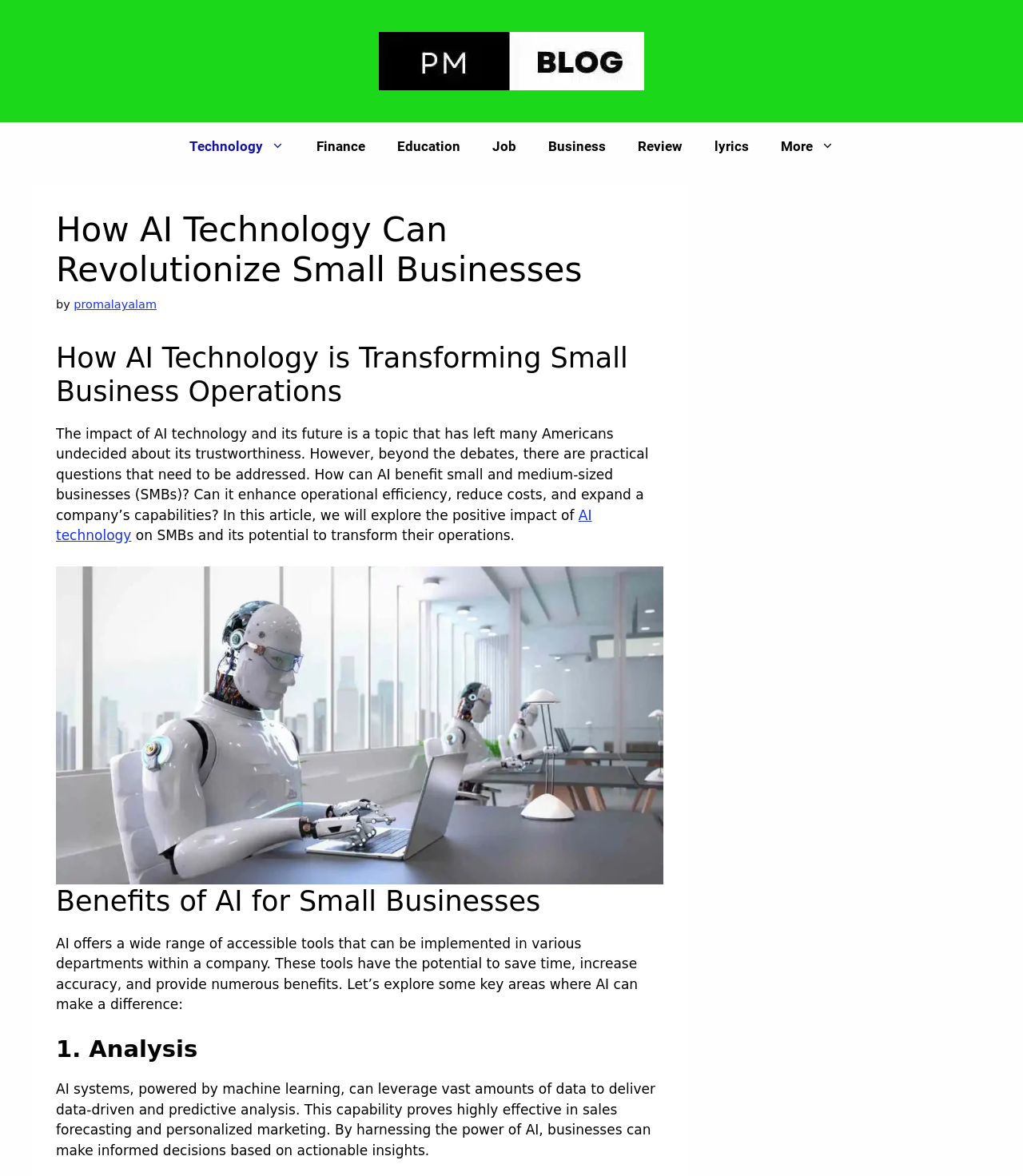What is the format of the article?
Using the visual information, respond with a single word or phrase.

Informative article